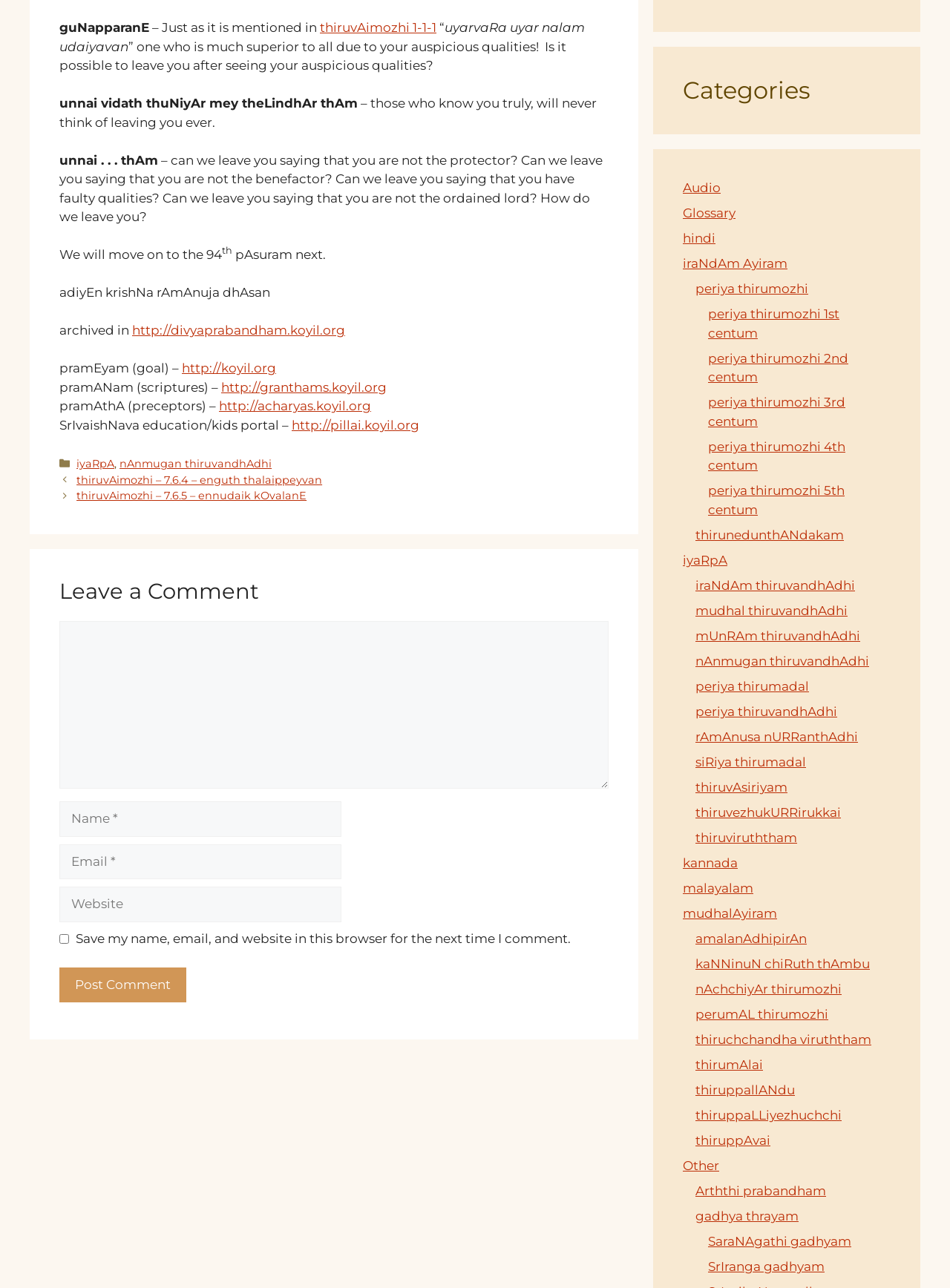Answer the question with a brief word or phrase:
How many textboxes are there in the 'Leave a Comment' section?

4